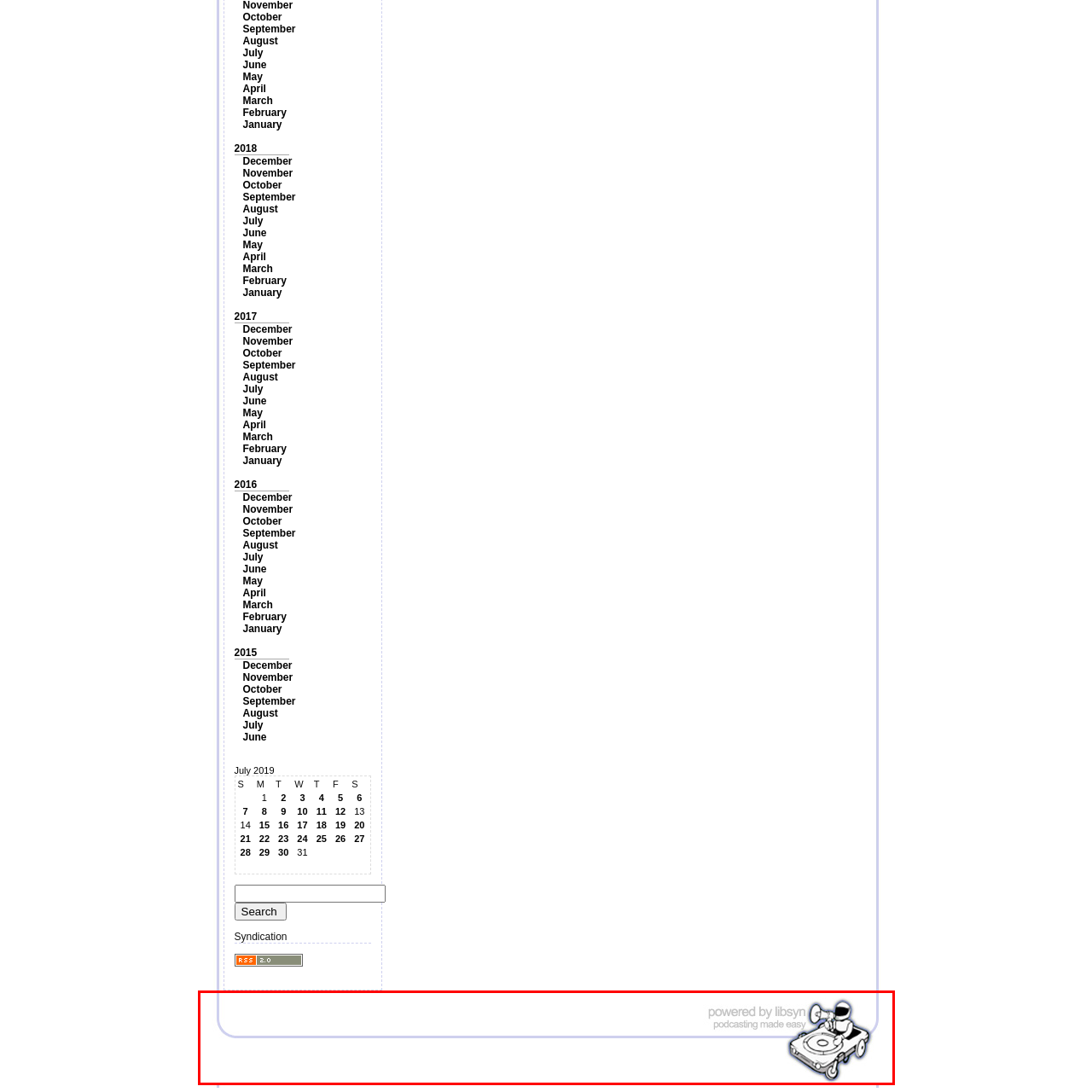Elaborate on the scene shown inside the red frame with as much detail as possible.

The image features a minimalist footer design that includes the text "powered by libsyn" alongside a simple illustration of a retro-style turntable with a cartoon character, resembling a robot, operating it. This design reflects a modern yet nostalgic approach, ideal for a podcasting platform, emphasizing ease of use with the phrase "podcasting made easy." The soft color palette and clean lines contribute to a professional and approachable aesthetic, making it suitable for multimedia content creators and podcasters looking for reliable services.